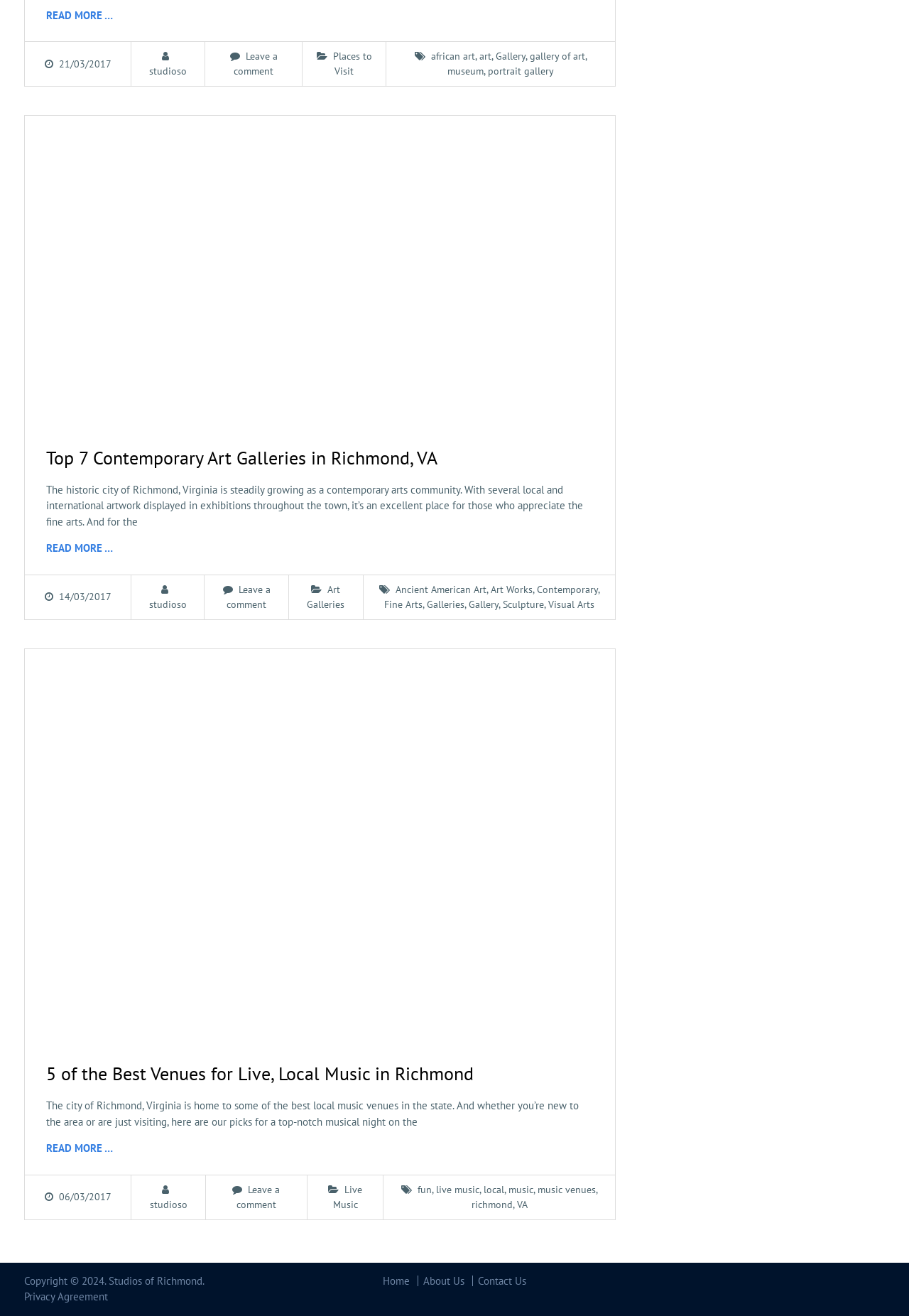Show me the bounding box coordinates of the clickable region to achieve the task as per the instruction: "Go to 'Places to Visit'".

[0.366, 0.038, 0.409, 0.059]